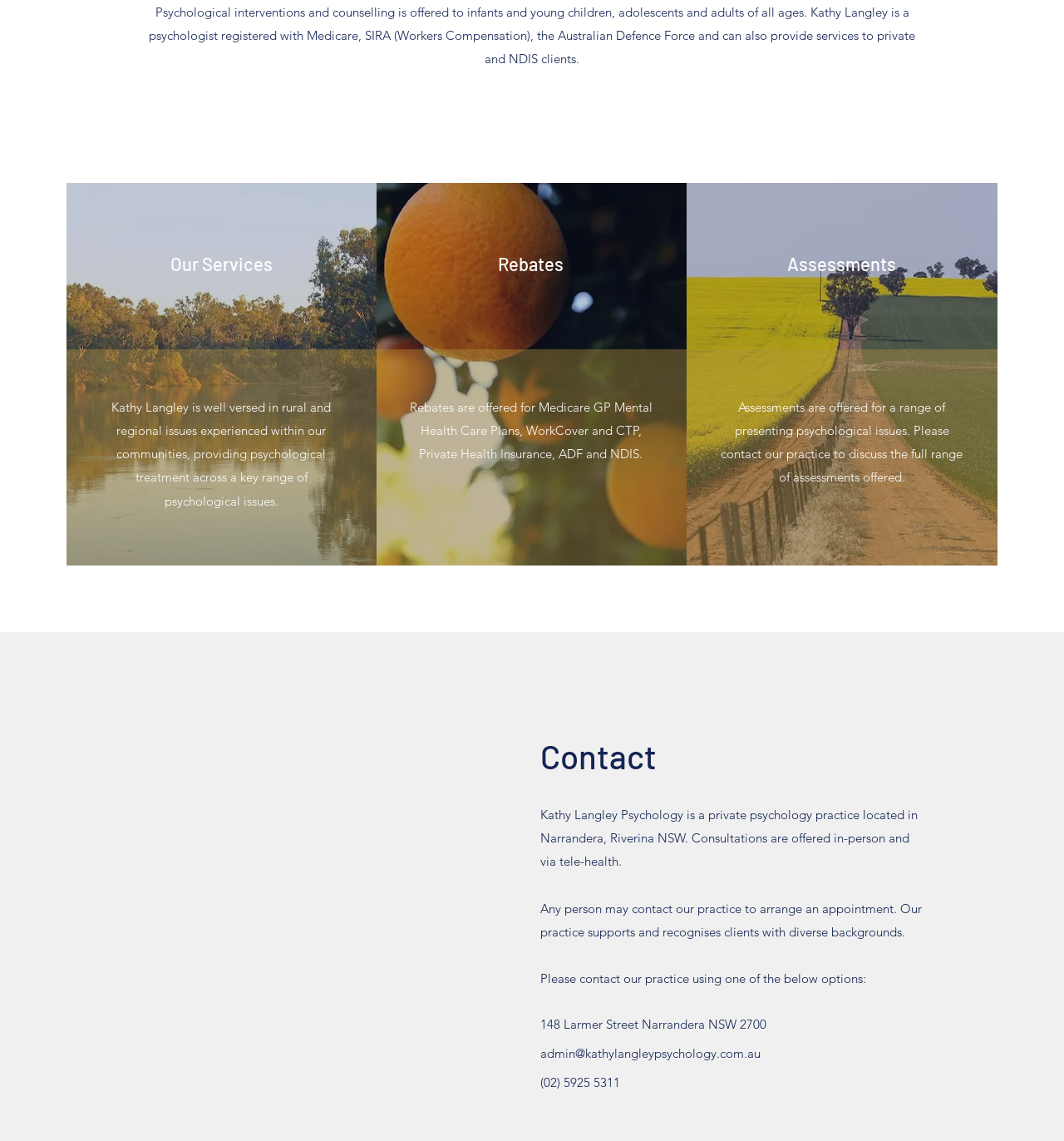Given the following UI element description: "admin@kathylangleypsychology.com.au", find the bounding box coordinates in the webpage screenshot.

[0.508, 0.916, 0.715, 0.93]